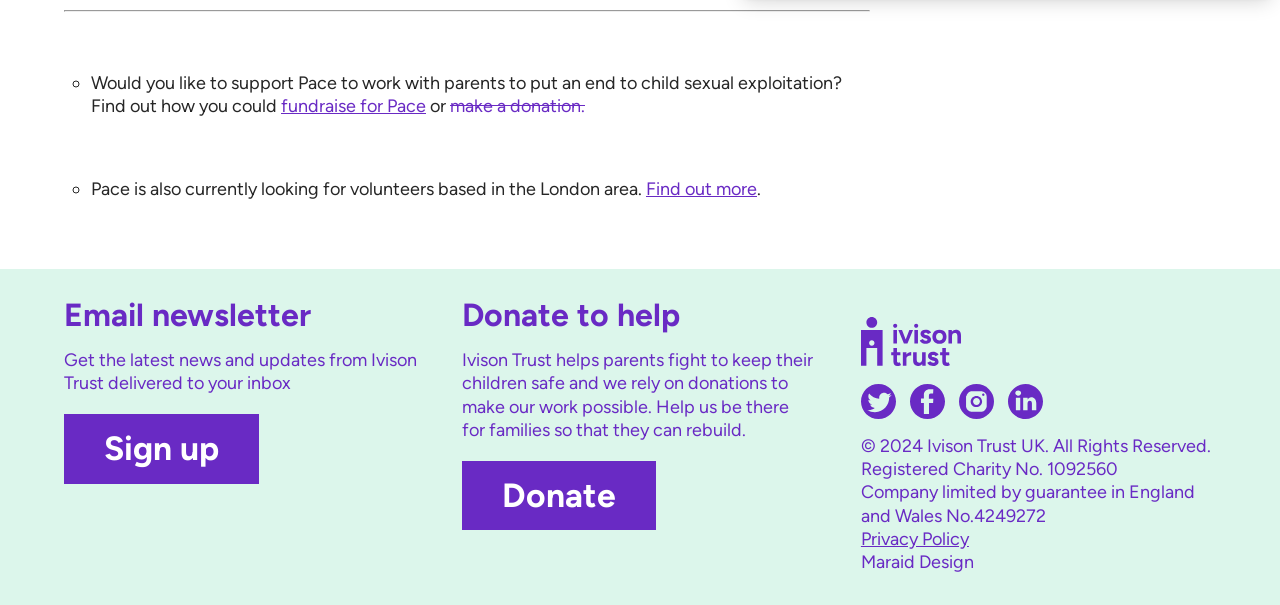How can I support Pace?
From the image, respond with a single word or phrase.

Fundraise or make a donation